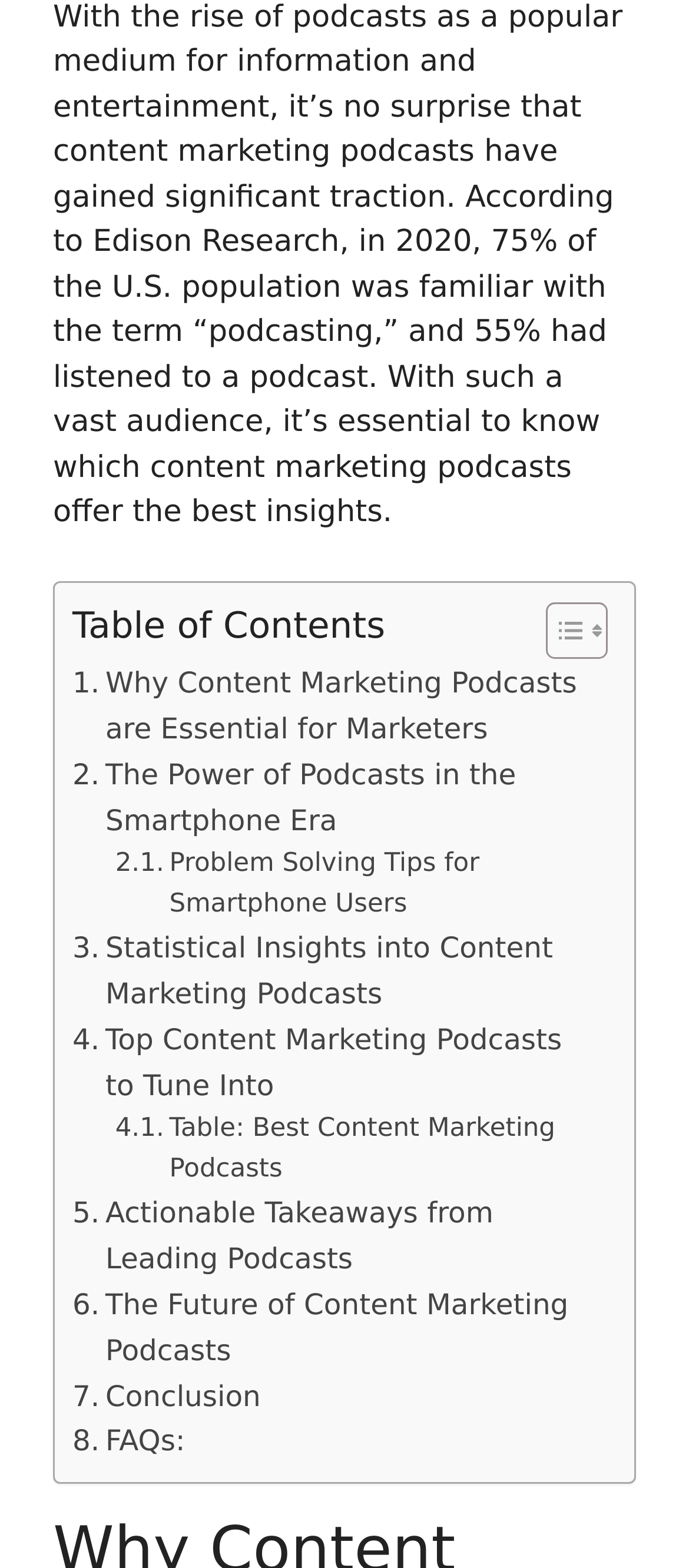Locate the bounding box coordinates of the area you need to click to fulfill this instruction: 'View 'The Power of Podcasts in the Smartphone Era''. The coordinates must be in the form of four float numbers ranging from 0 to 1: [left, top, right, bottom].

[0.105, 0.48, 0.869, 0.538]